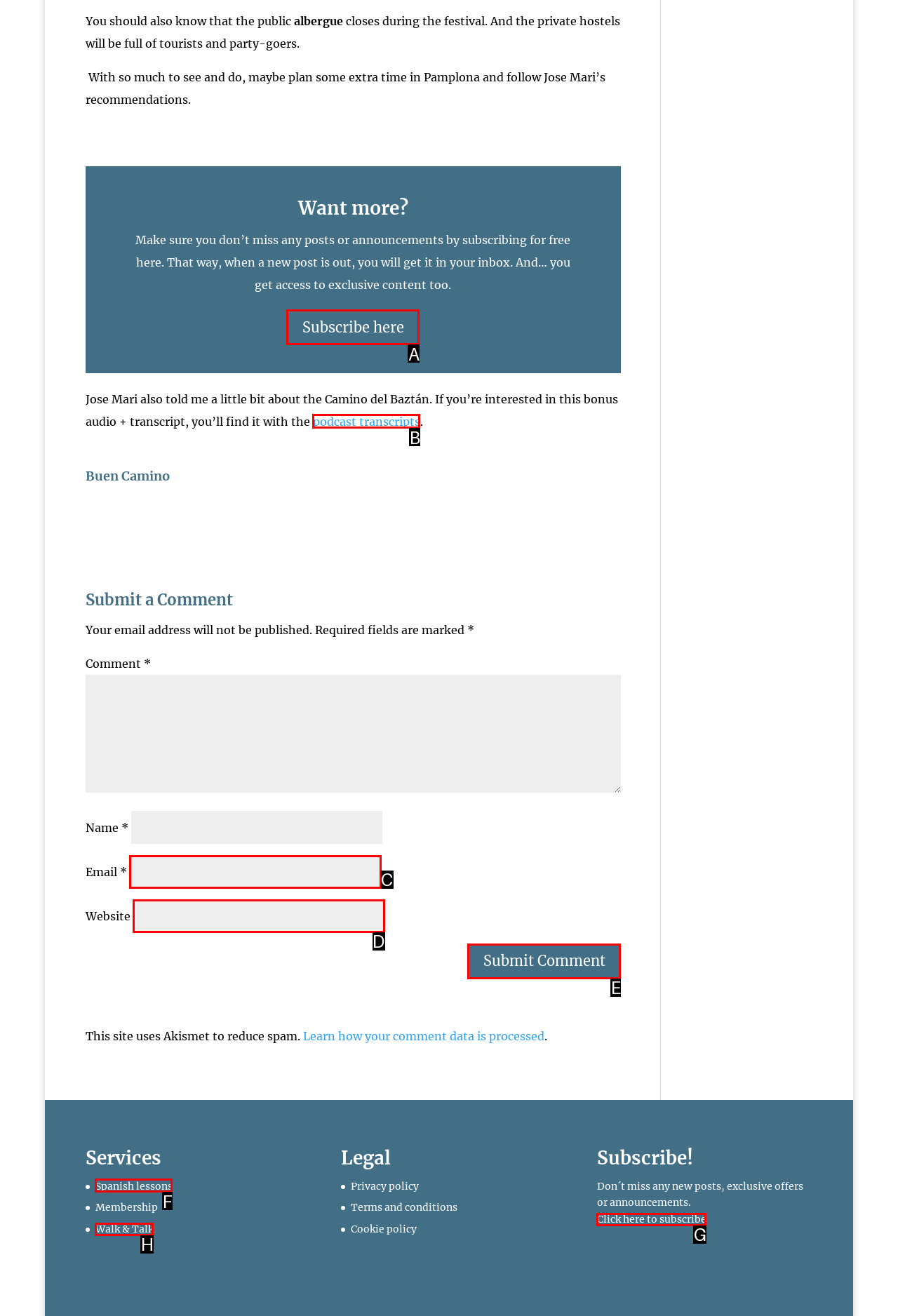Select the letter associated with the UI element you need to click to perform the following action: Get Spanish lessons
Reply with the correct letter from the options provided.

F